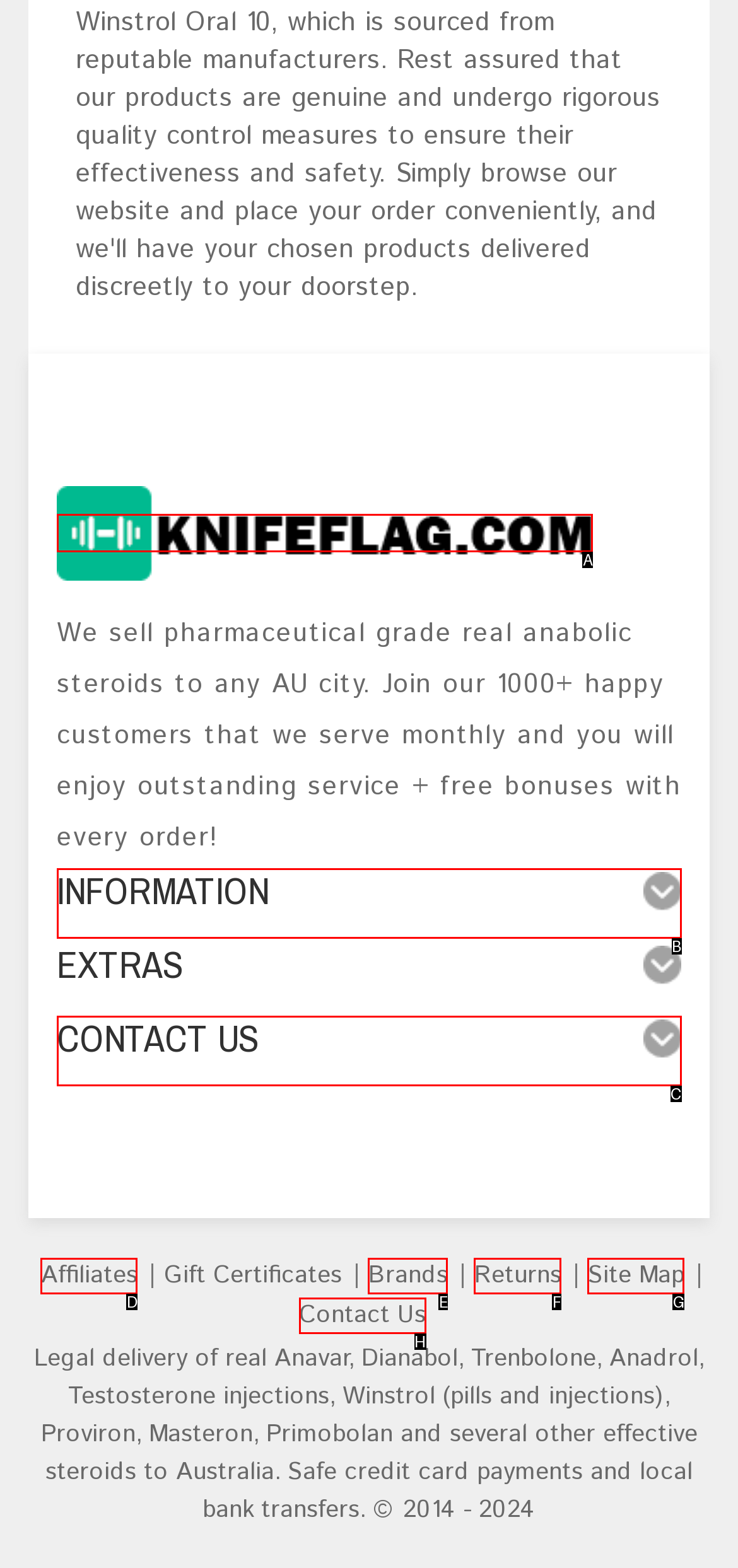Identify the correct UI element to click on to achieve the following task: Click on the footer logo Respond with the corresponding letter from the given choices.

A